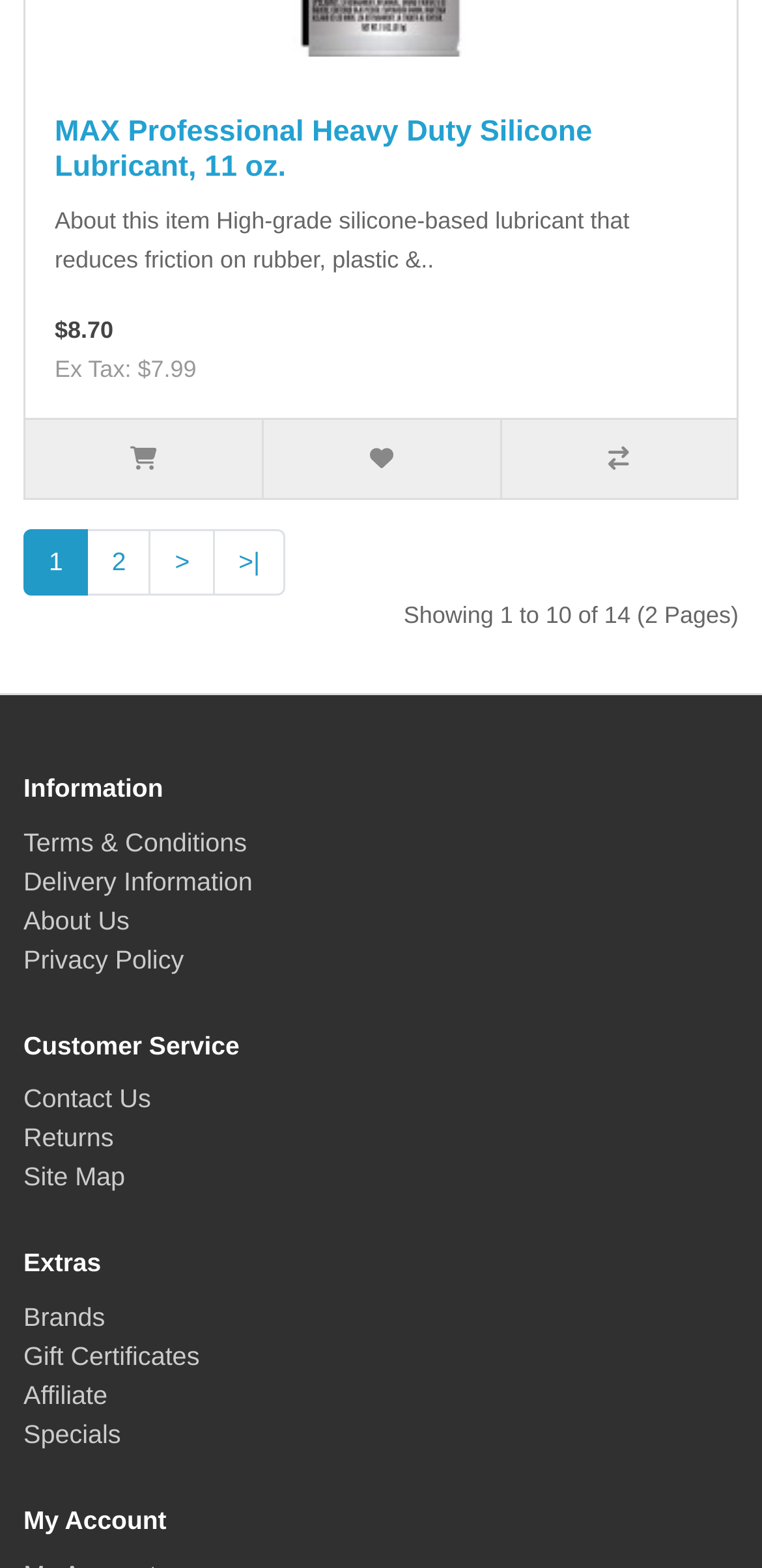Determine the bounding box for the described UI element: "title="Add to Wish List"".

[0.344, 0.268, 0.656, 0.318]